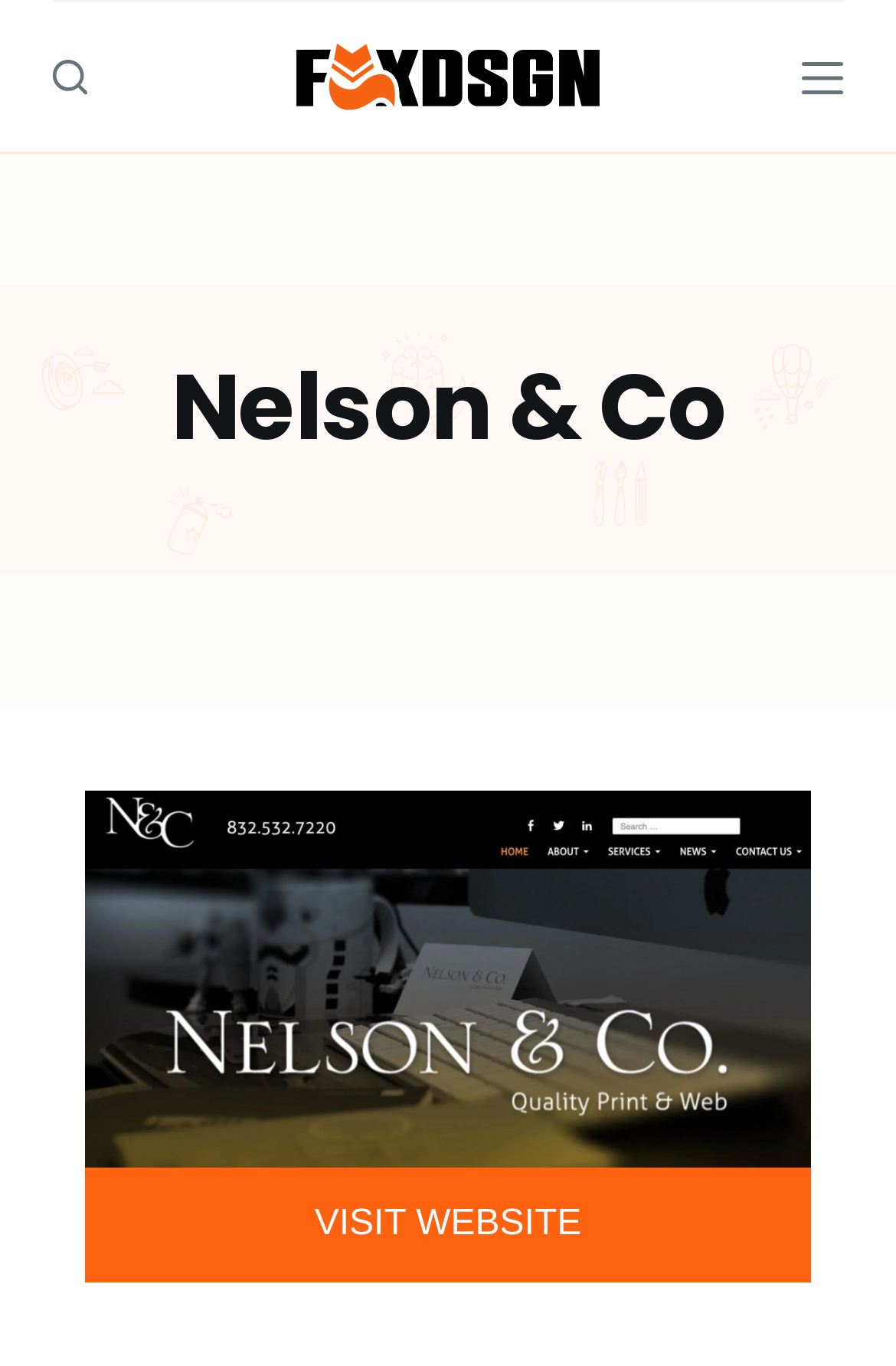Given the description: "Skip to content", determine the bounding box coordinates of the UI element. The coordinates should be formatted as four float numbers between 0 and 1, [left, top, right, bottom].

[0.0, 0.0, 0.103, 0.034]